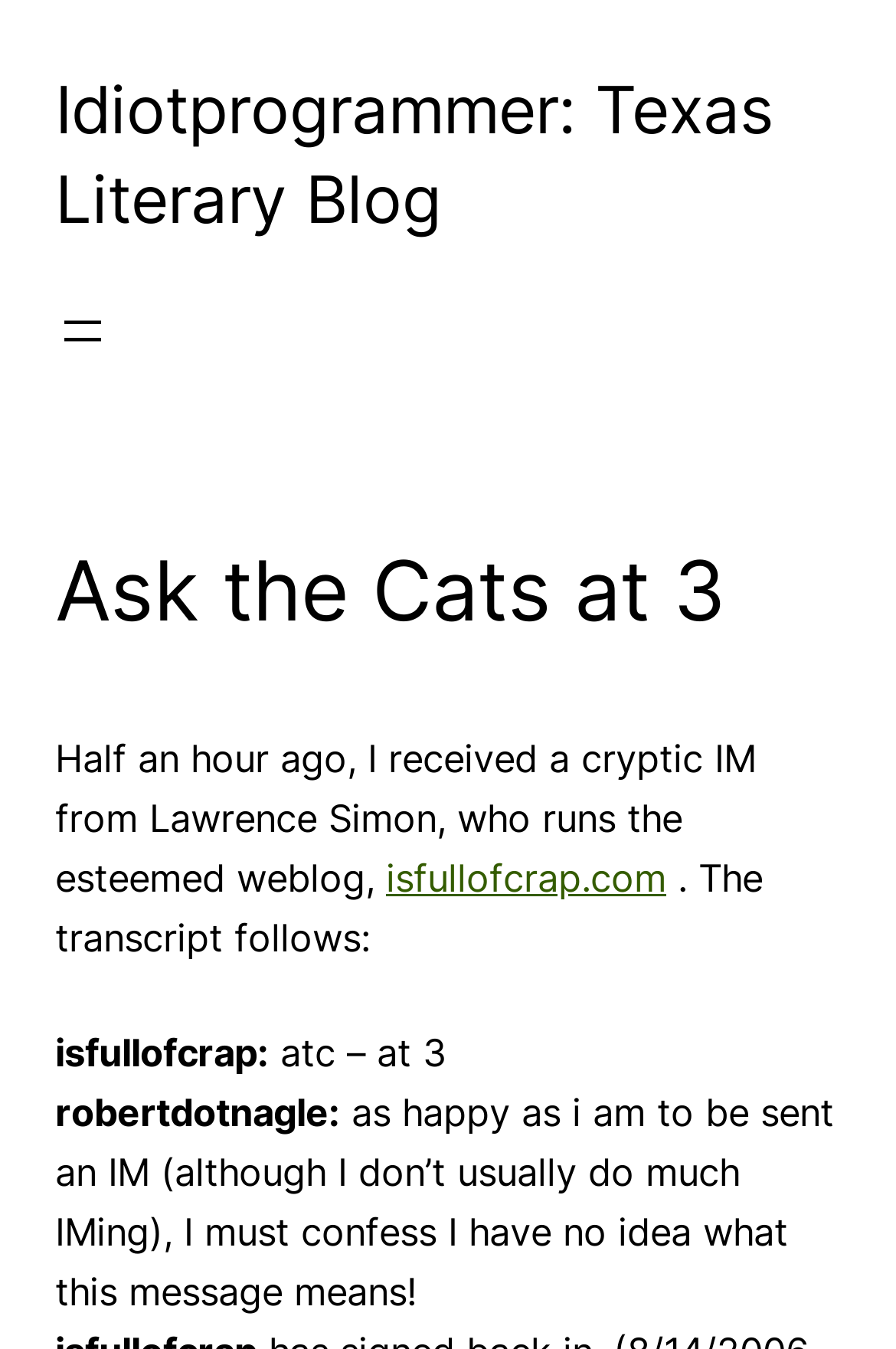Summarize the webpage in an elaborate manner.

The webpage appears to be a blog post titled "Ask the Cats at 3" on the "Idiotprogrammer: Texas Literary Blog". At the top left, there is a link to the blog's homepage. Below it, a navigation menu is located, which can be opened by clicking a button labeled "Open menu".

The main content of the page is a blog post, which starts with a heading "Ask the Cats at 3" positioned near the top of the page. The post begins with a paragraph of text that describes receiving a cryptic instant message from Lawrence Simon, who runs the weblog "isfullofcrap.com". The link to the weblog is provided in the text.

Following the paragraph, there is another line of text that says "The transcript follows:". Below this line, the transcript of the instant message conversation is displayed. The conversation is between "isfullofcrap" and "robertdotnagle", and it appears to be a brief exchange about a cryptic message. The conversation is presented in a straightforward and easy-to-read format, with each speaker's name followed by their message.